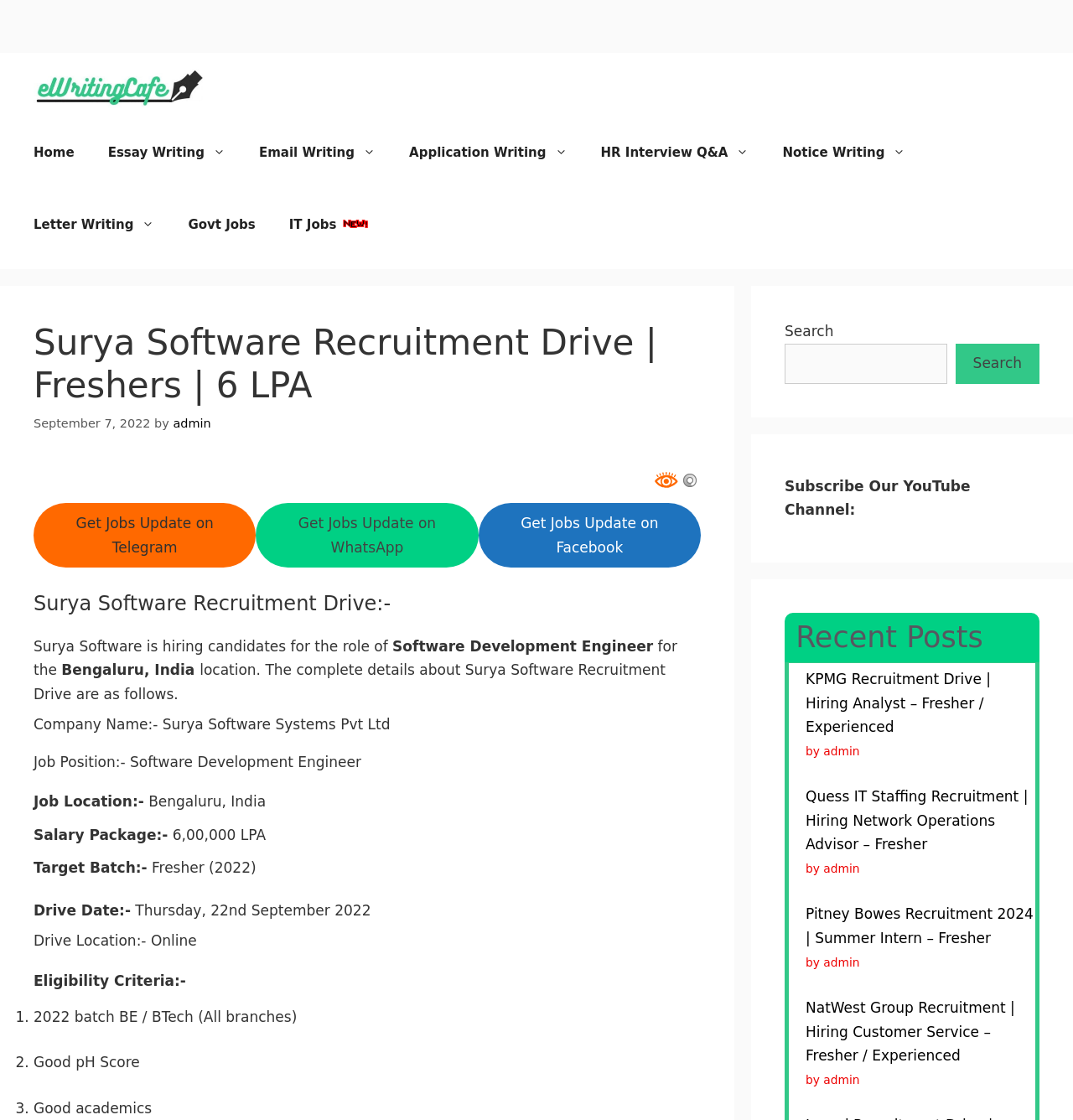What is the job position for the recruitment drive?
Deliver a detailed and extensive answer to the question.

I found the job position by looking at the 'Job Position' section of the job description, which is located under the 'Surya Software Recruitment Drive' heading. The text 'Job Position:- Software Development Engineer' is displayed in this section.